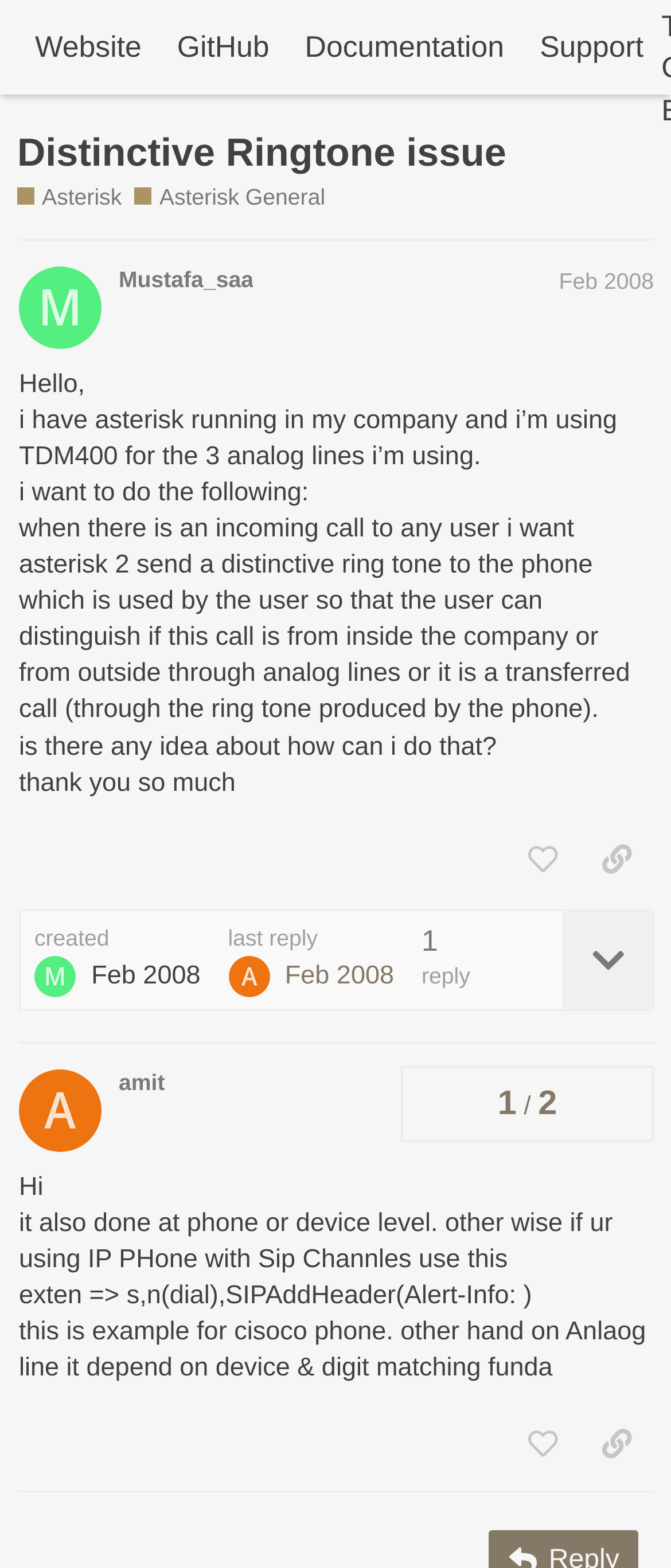Specify the bounding box coordinates of the region I need to click to perform the following instruction: "Click on the Asterisk Community link". The coordinates must be four float numbers in the range of 0 to 1, i.e., [left, top, right, bottom].

[0.026, 0.01, 0.118, 0.05]